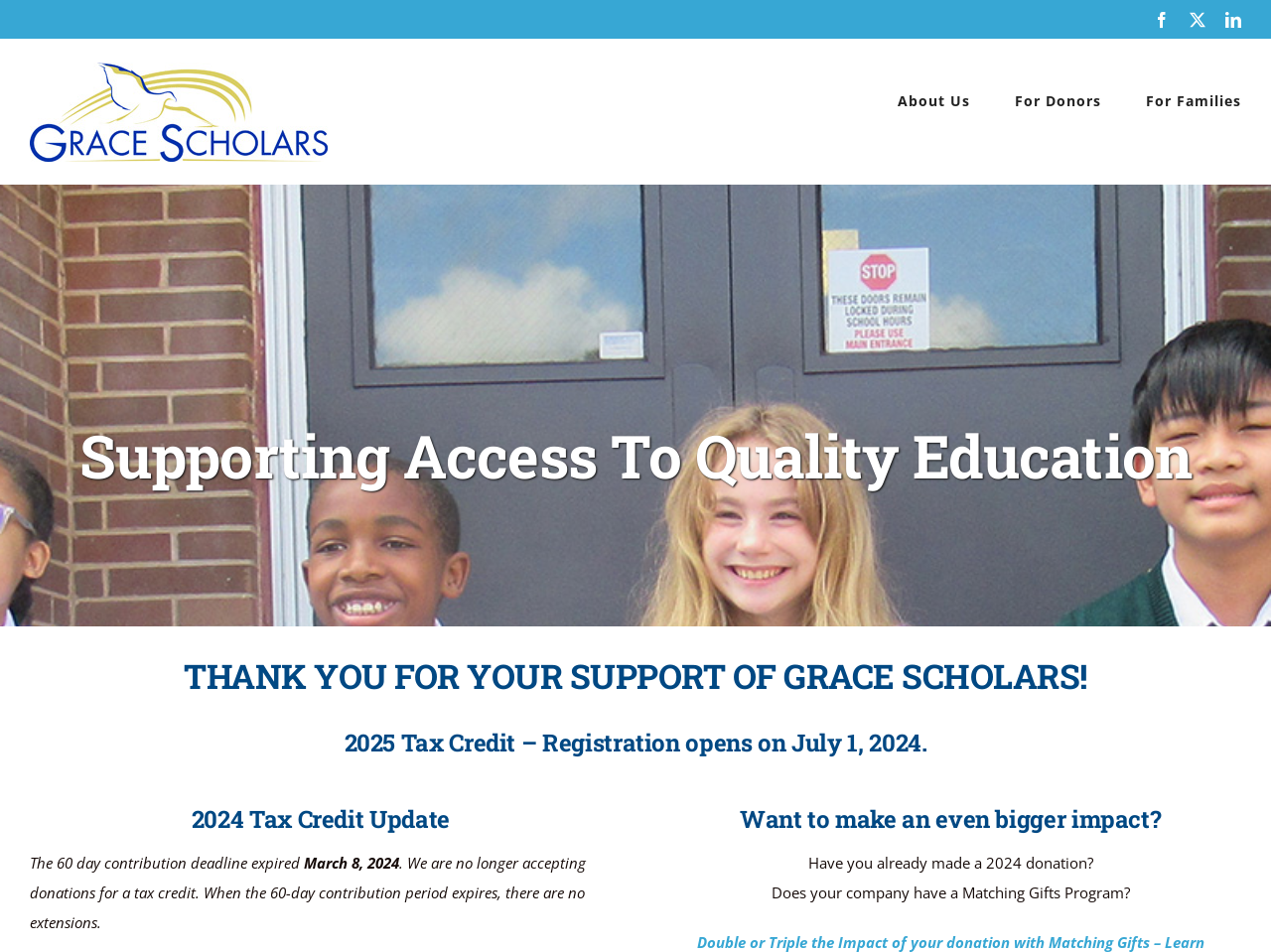Can you find the bounding box coordinates for the UI element given this description: "alt="Grace Scholars Logo""? Provide the coordinates as four float numbers between 0 and 1: [left, top, right, bottom].

[0.023, 0.066, 0.258, 0.17]